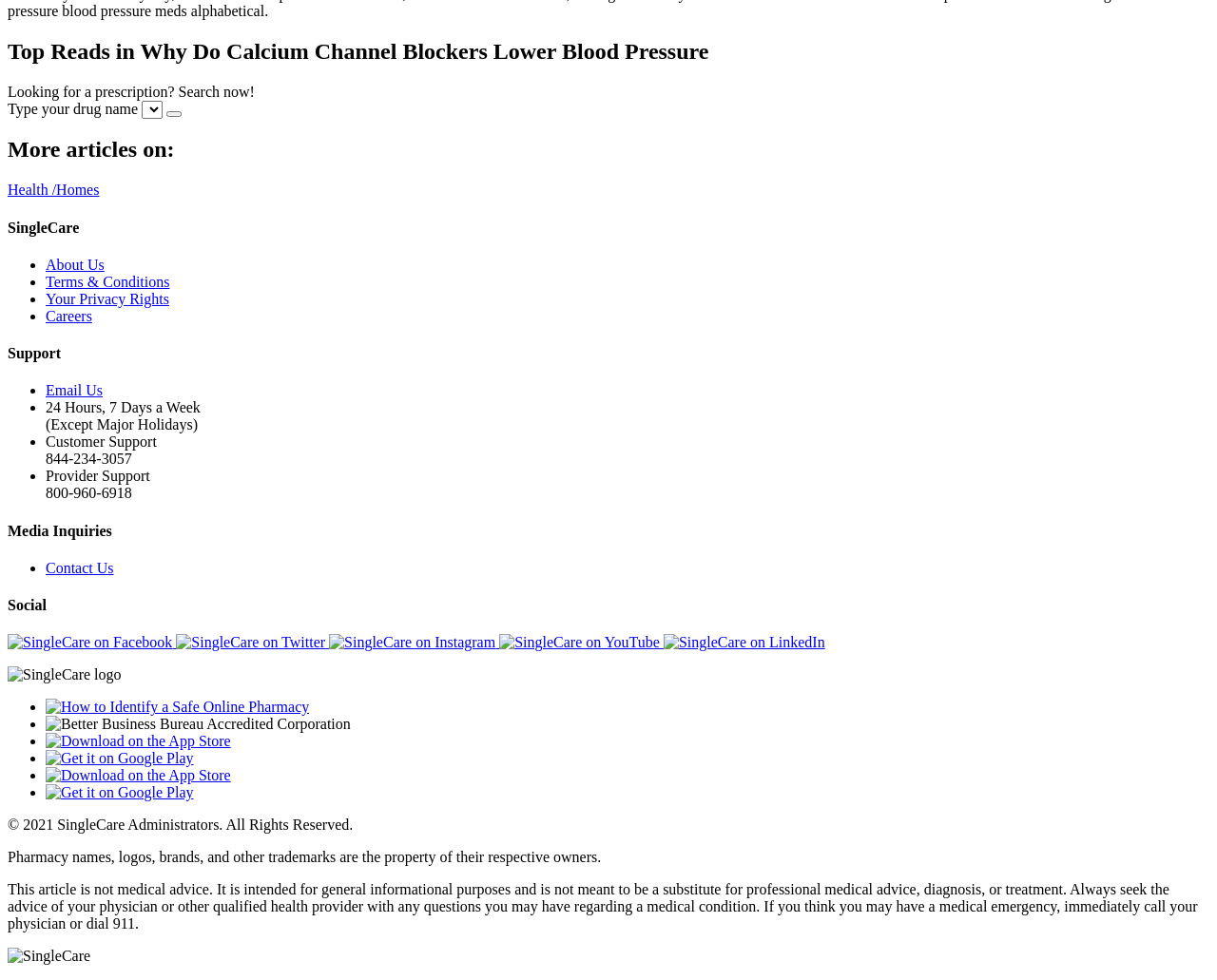Provide the bounding box coordinates of the section that needs to be clicked to accomplish the following instruction: "Download the SingleCare app on the App Store."

[0.038, 0.748, 0.19, 0.766]